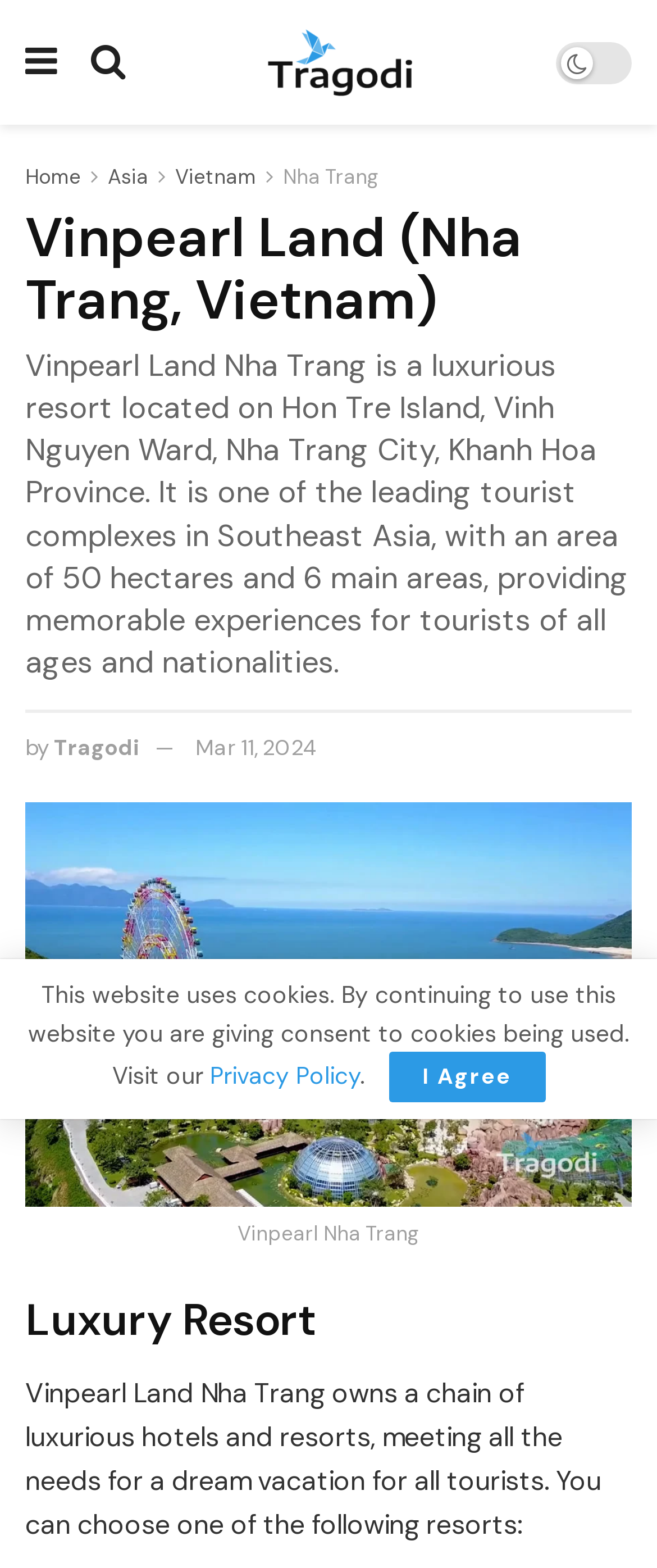Locate the UI element described as follows: "Privacy Policy". Return the bounding box coordinates as four float numbers between 0 and 1 in the order [left, top, right, bottom].

[0.319, 0.676, 0.547, 0.695]